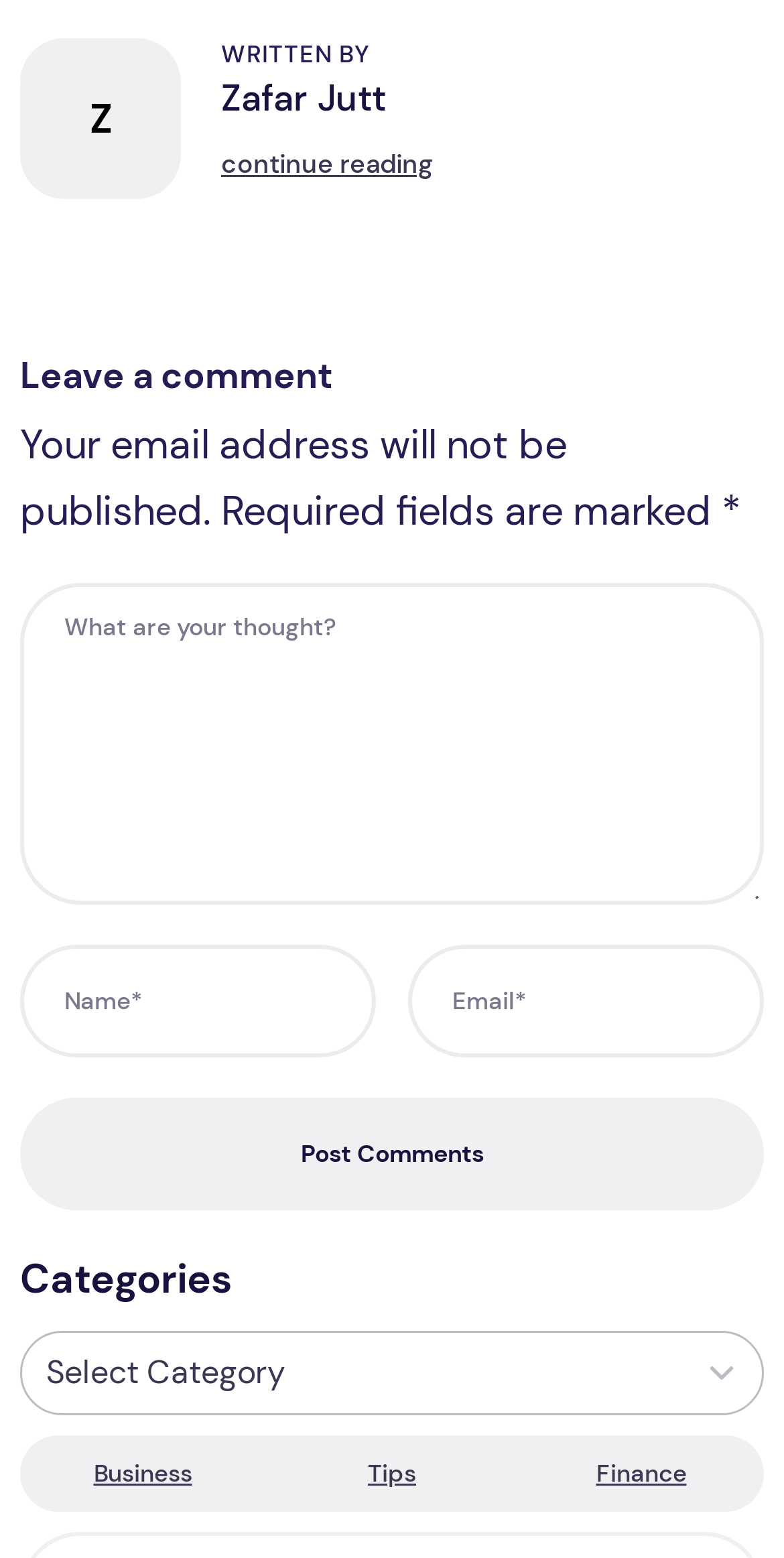Please determine the bounding box coordinates of the clickable area required to carry out the following instruction: "Post a comment". The coordinates must be four float numbers between 0 and 1, represented as [left, top, right, bottom].

[0.026, 0.705, 0.974, 0.777]